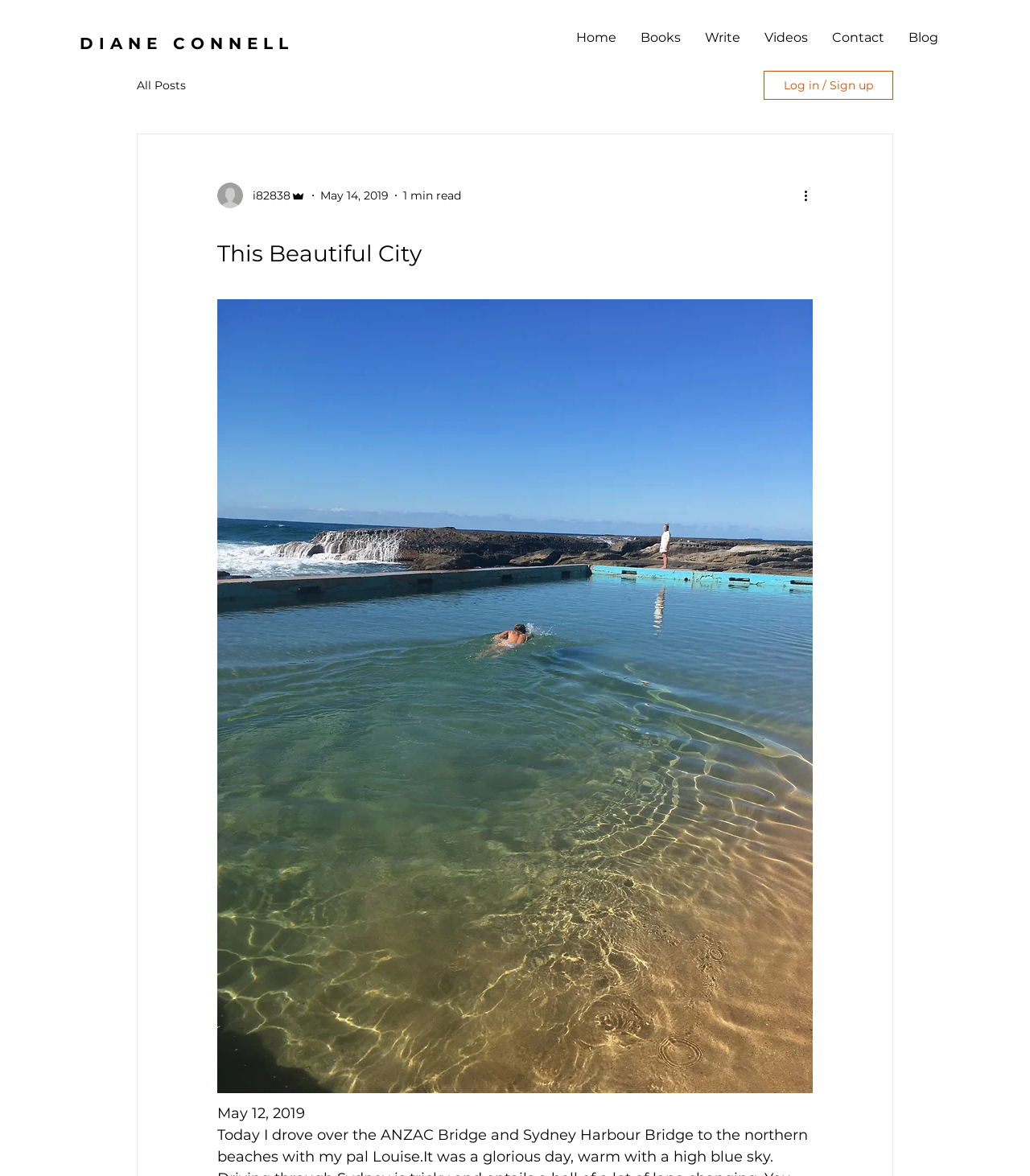Please identify the bounding box coordinates of the element that needs to be clicked to perform the following instruction: "Click on the 'Log in / Sign up' button".

[0.741, 0.06, 0.867, 0.085]